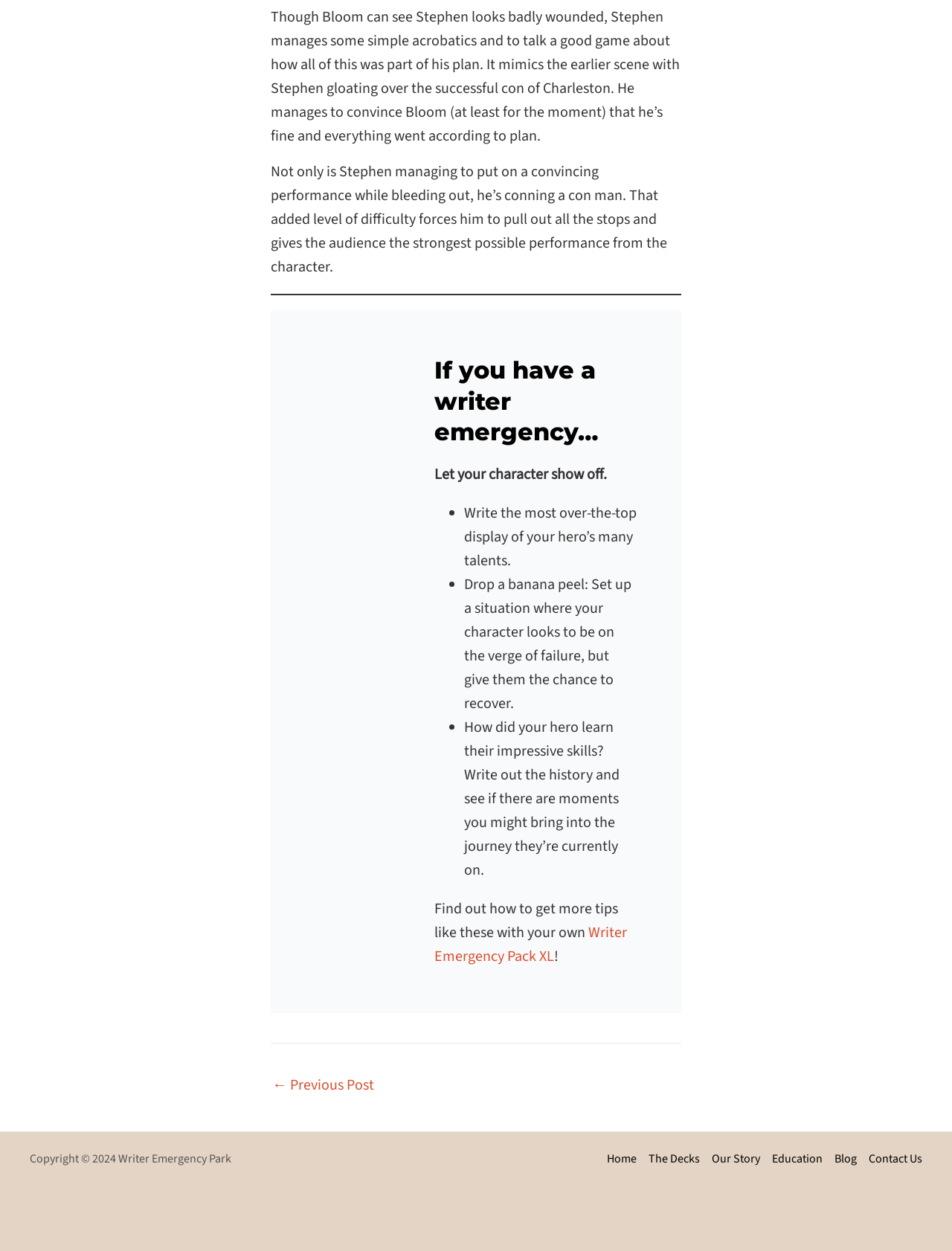What is the author suggesting writers do with their characters?
Kindly give a detailed and elaborate answer to the question.

The author is suggesting that writers should let their characters show off their talents and skills, as indicated by the sentence 'Let your character show off' and the subsequent list of suggestions for how to do so.